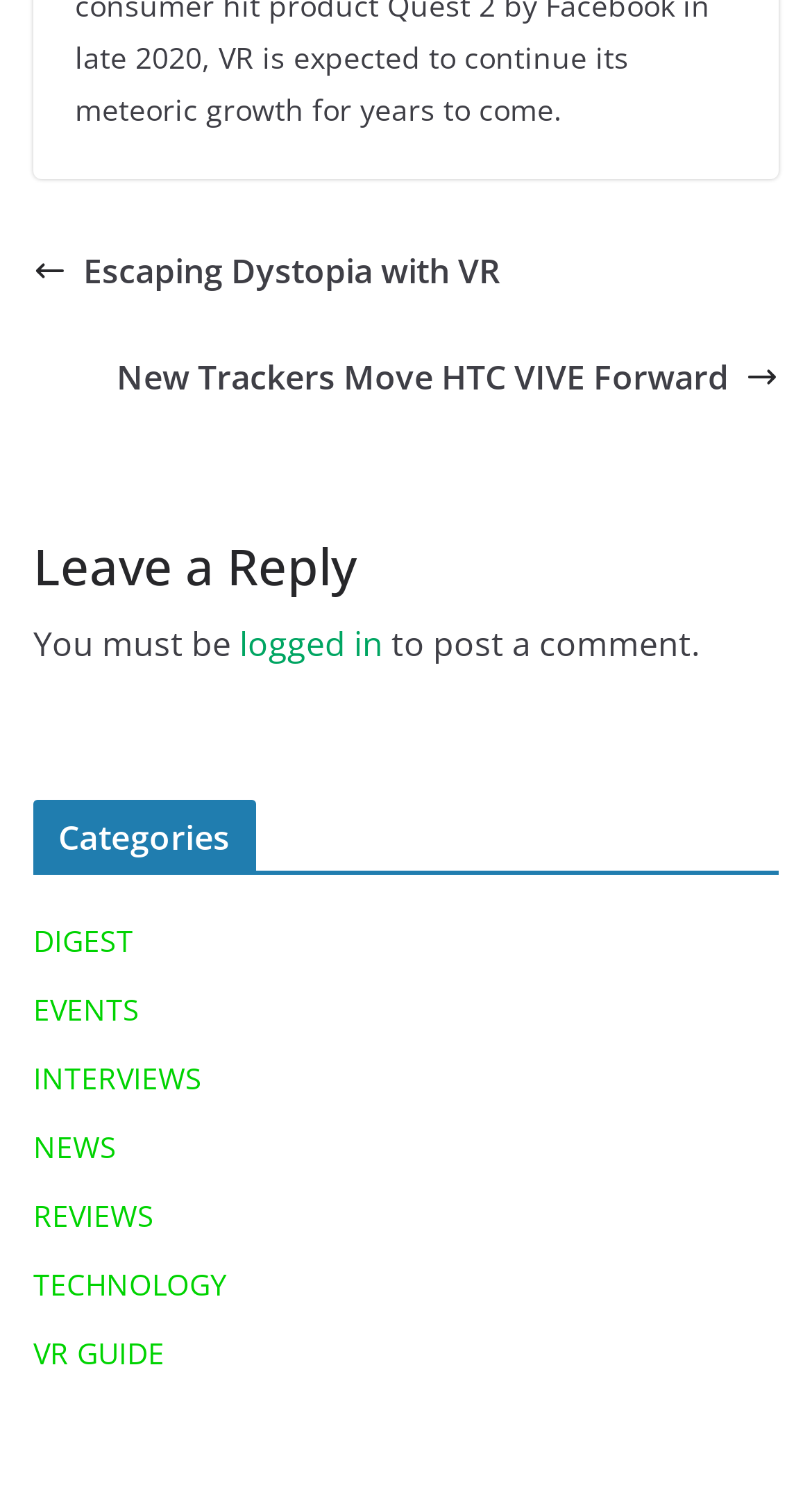How many categories are listed?
Look at the image and provide a short answer using one word or a phrase.

9